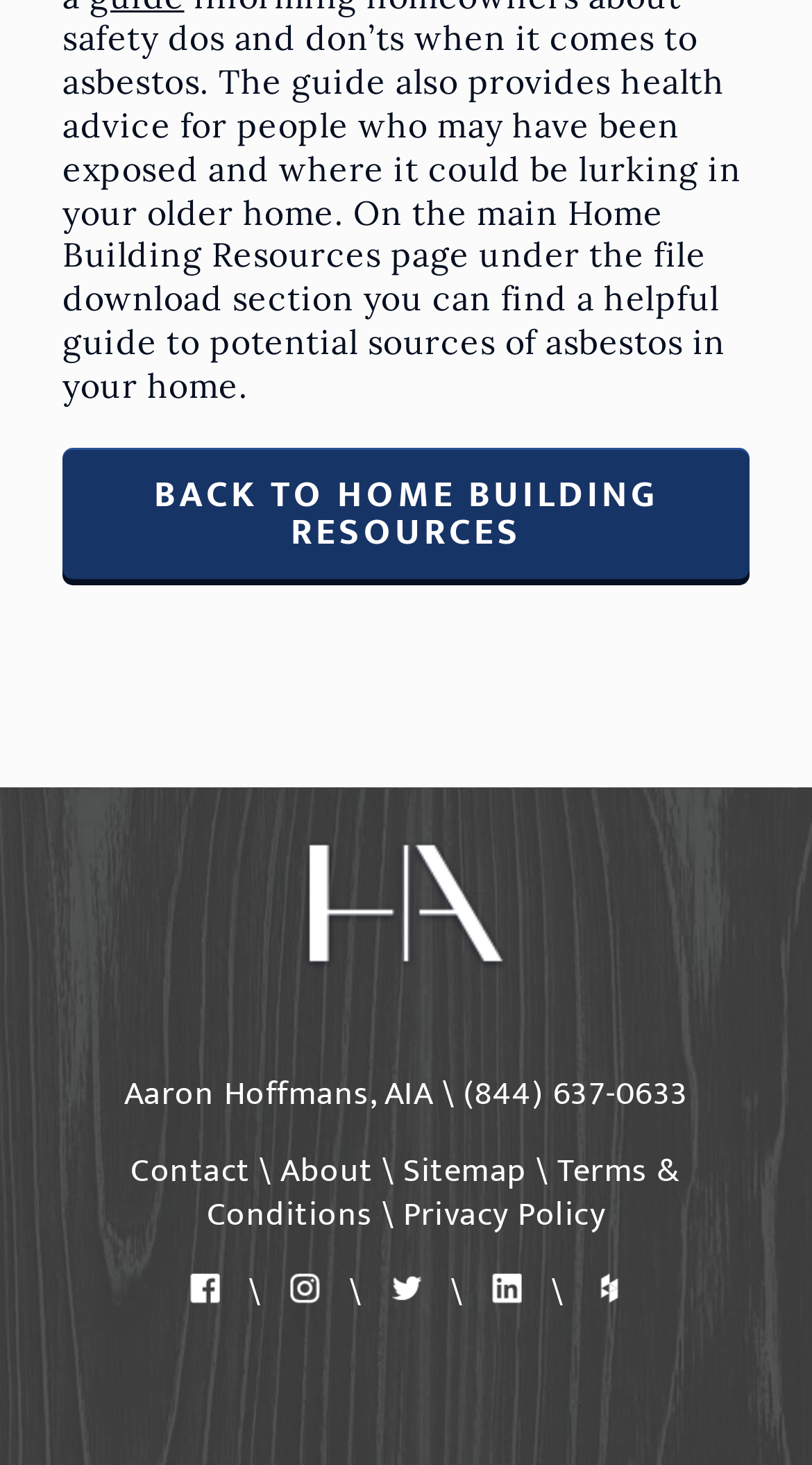Determine the bounding box coordinates of the target area to click to execute the following instruction: "go back to home building resources."

[0.077, 0.306, 0.923, 0.395]